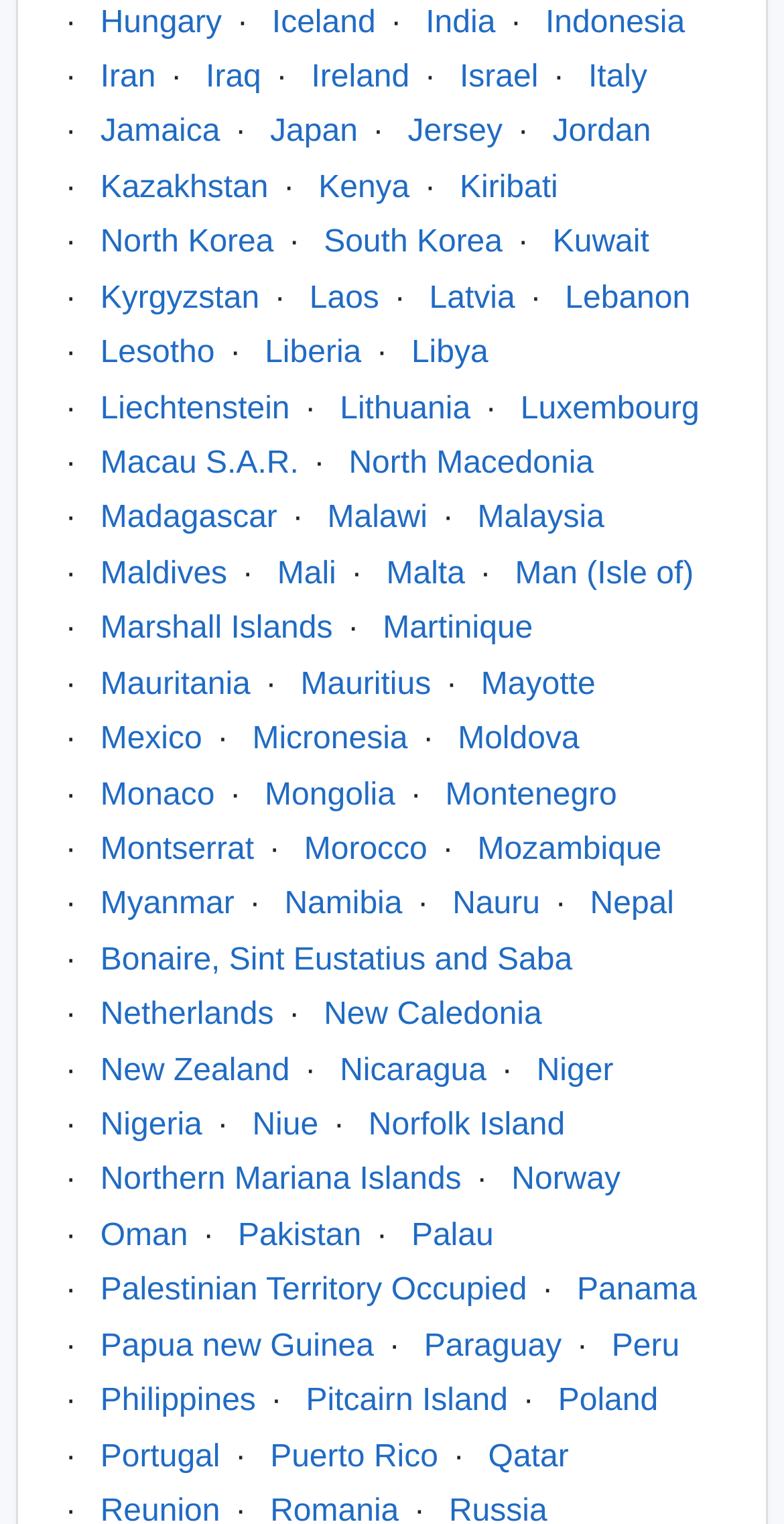Pinpoint the bounding box coordinates of the clickable area necessary to execute the following instruction: "Discover Mexico". The coordinates should be given as four float numbers between 0 and 1, namely [left, top, right, bottom].

[0.128, 0.474, 0.258, 0.496]